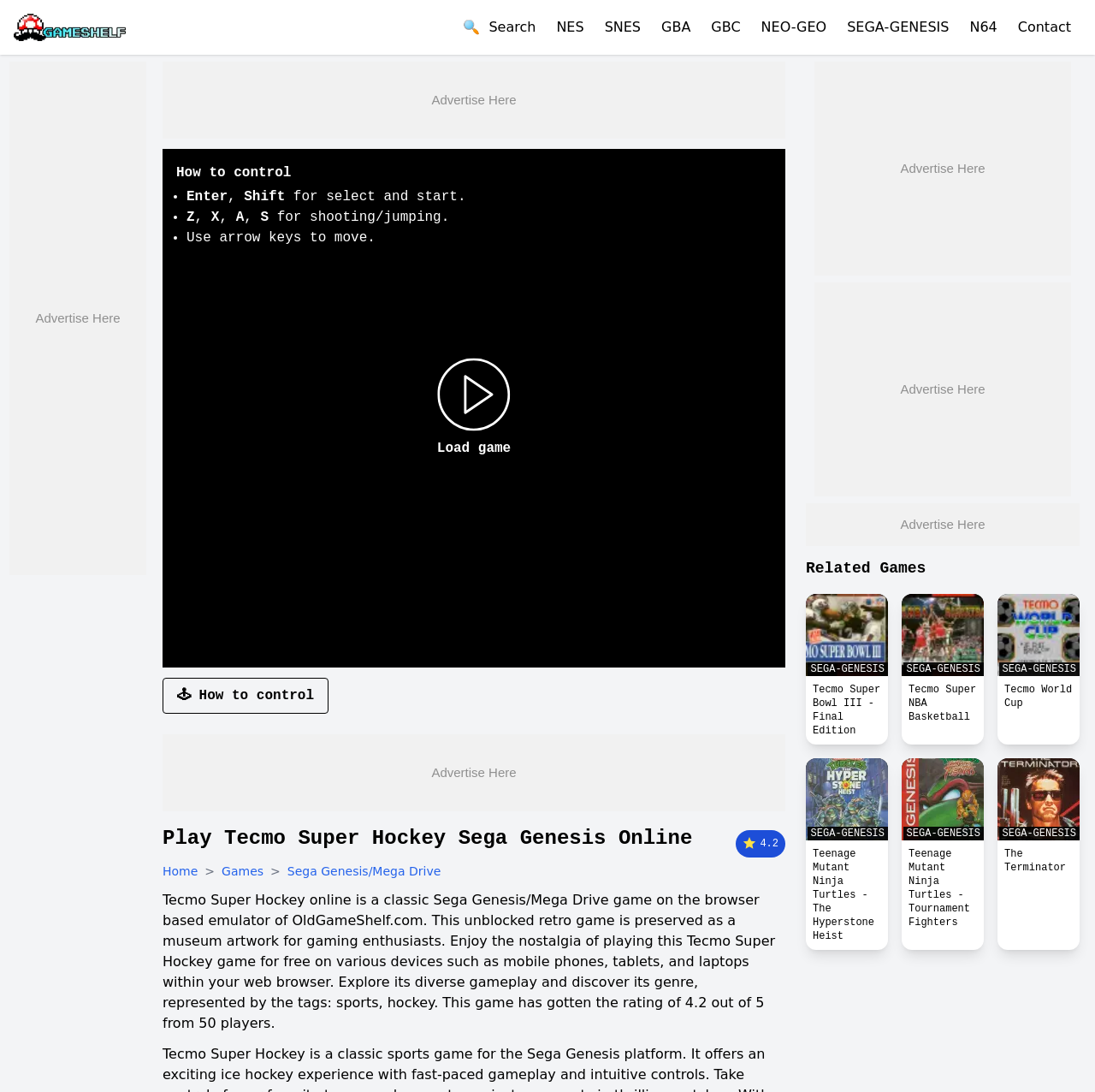Give a one-word or one-phrase response to the question:
How many players have rated this game?

50 players